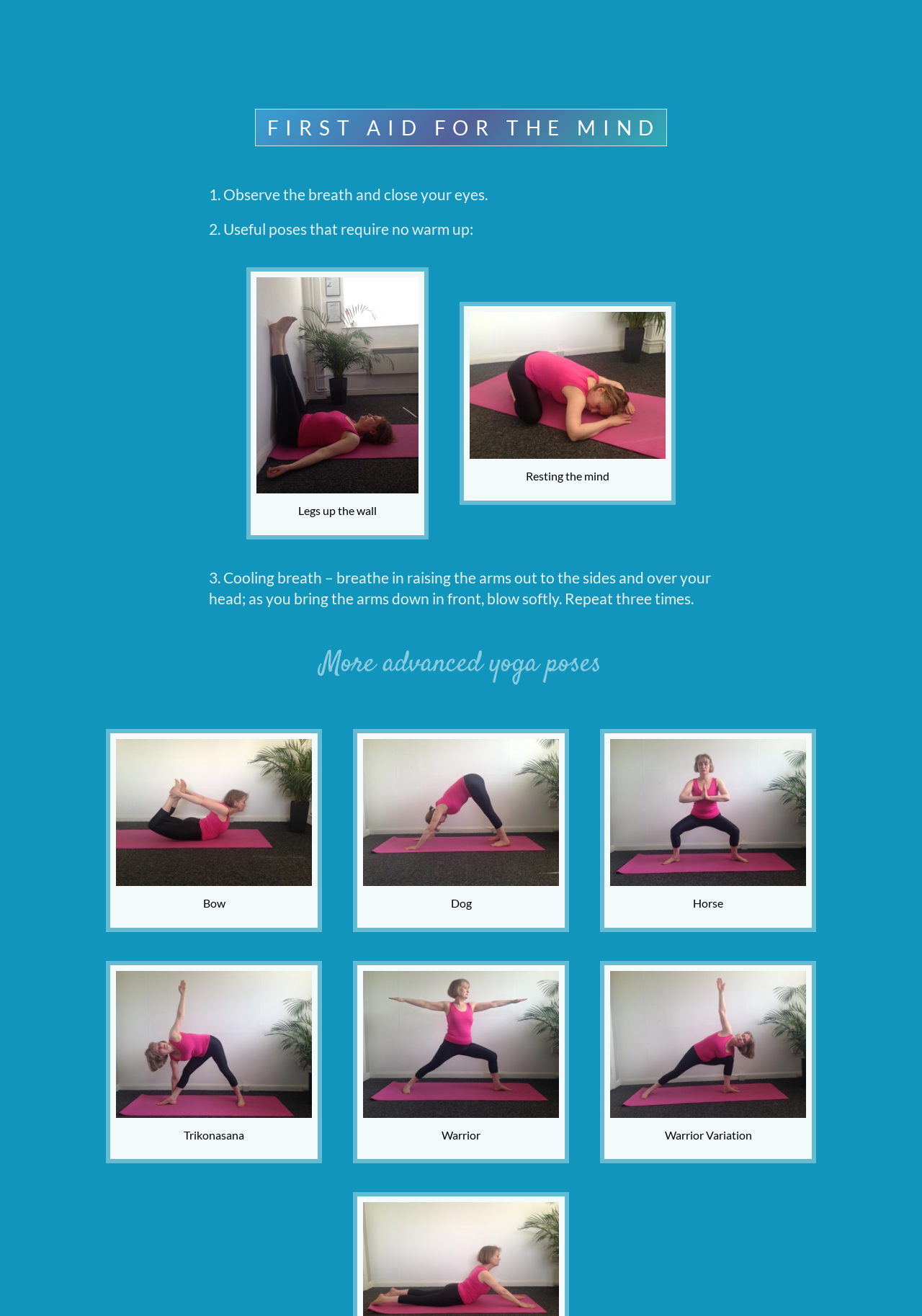Please locate the UI element described by "AI and Tech News" and provide its bounding box coordinates.

None